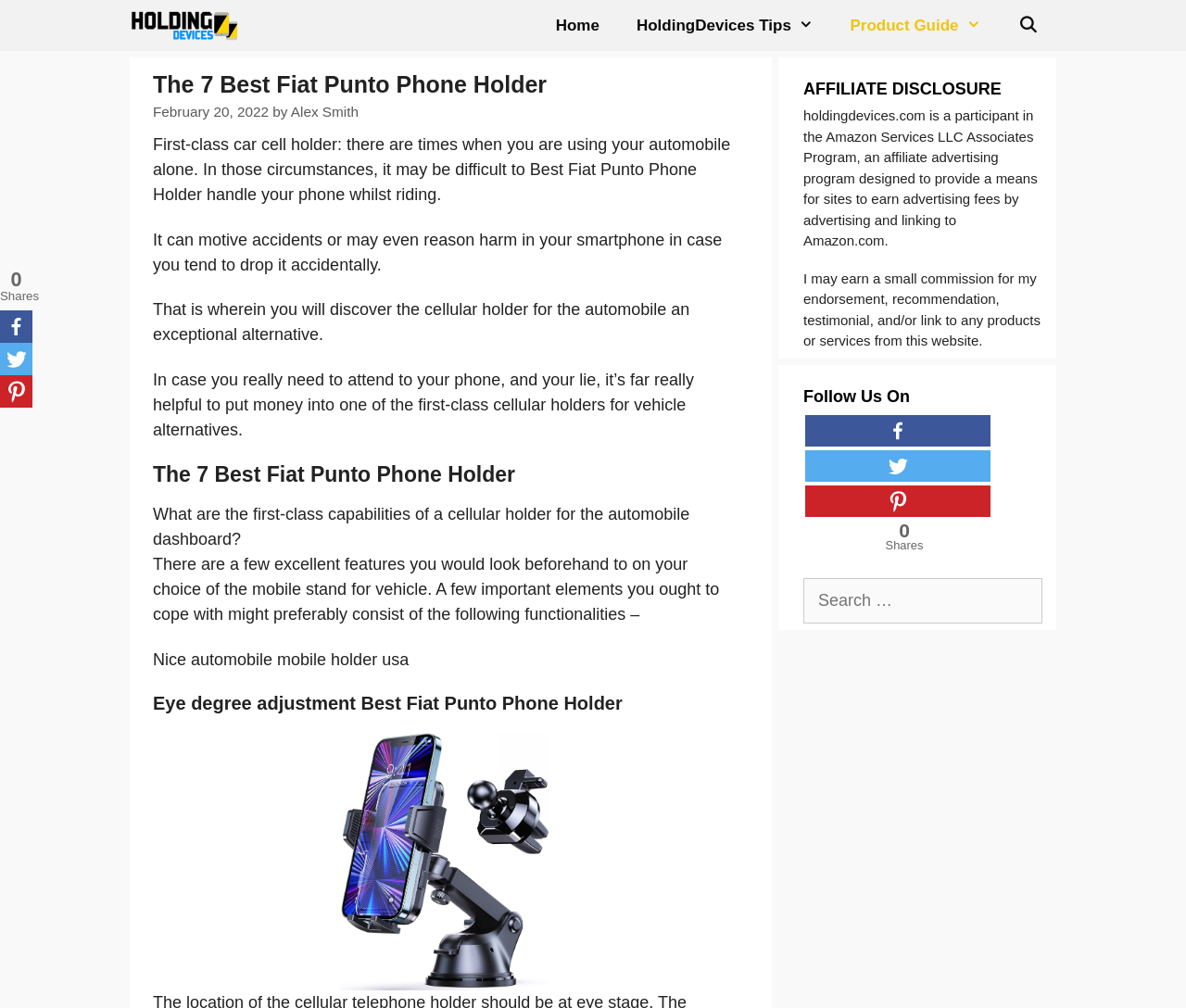Could you specify the bounding box coordinates for the clickable section to complete the following instruction: "Click on the 'Home' link"?

[0.453, 0.0, 0.521, 0.051]